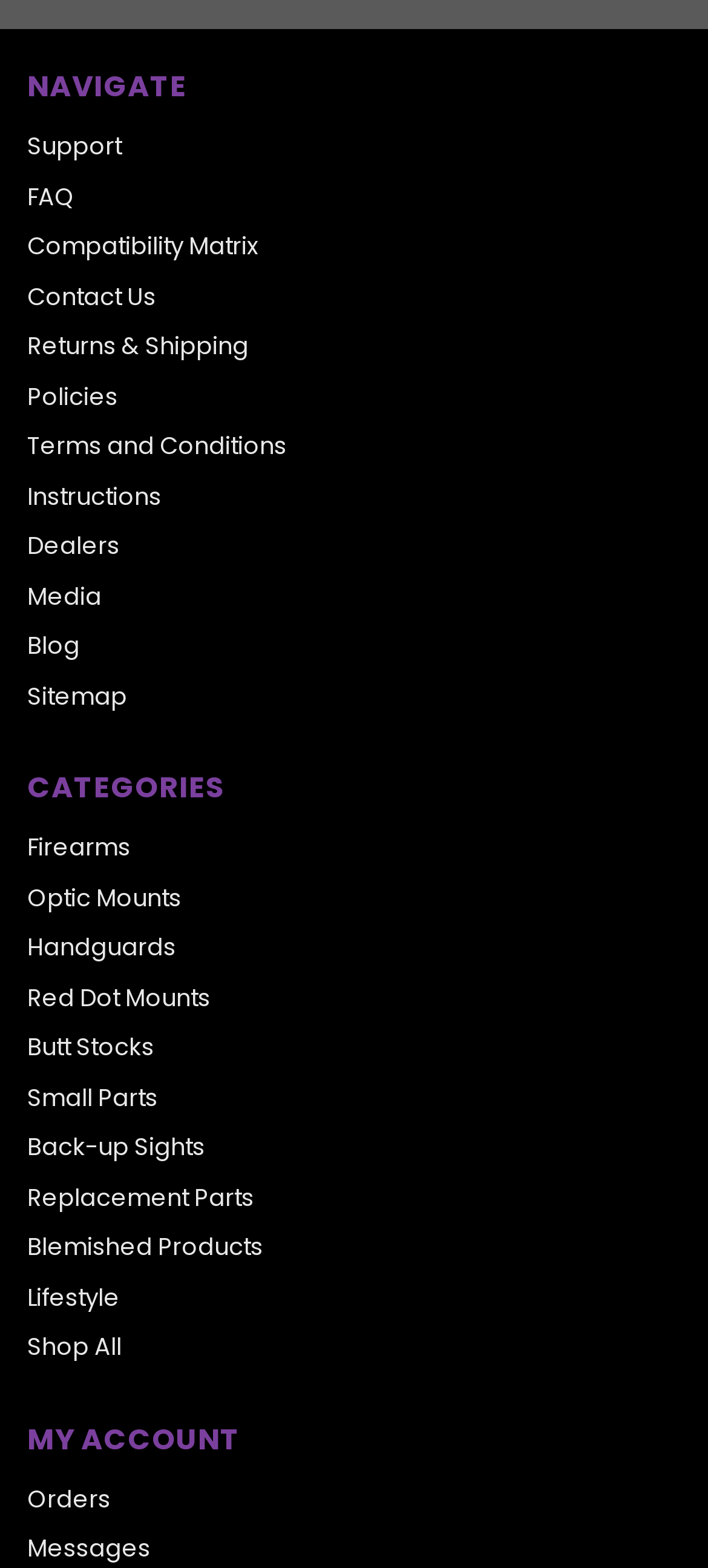Locate the bounding box coordinates of the region to be clicked to comply with the following instruction: "visit blog". The coordinates must be four float numbers between 0 and 1, in the form [left, top, right, bottom].

[0.038, 0.401, 0.113, 0.423]